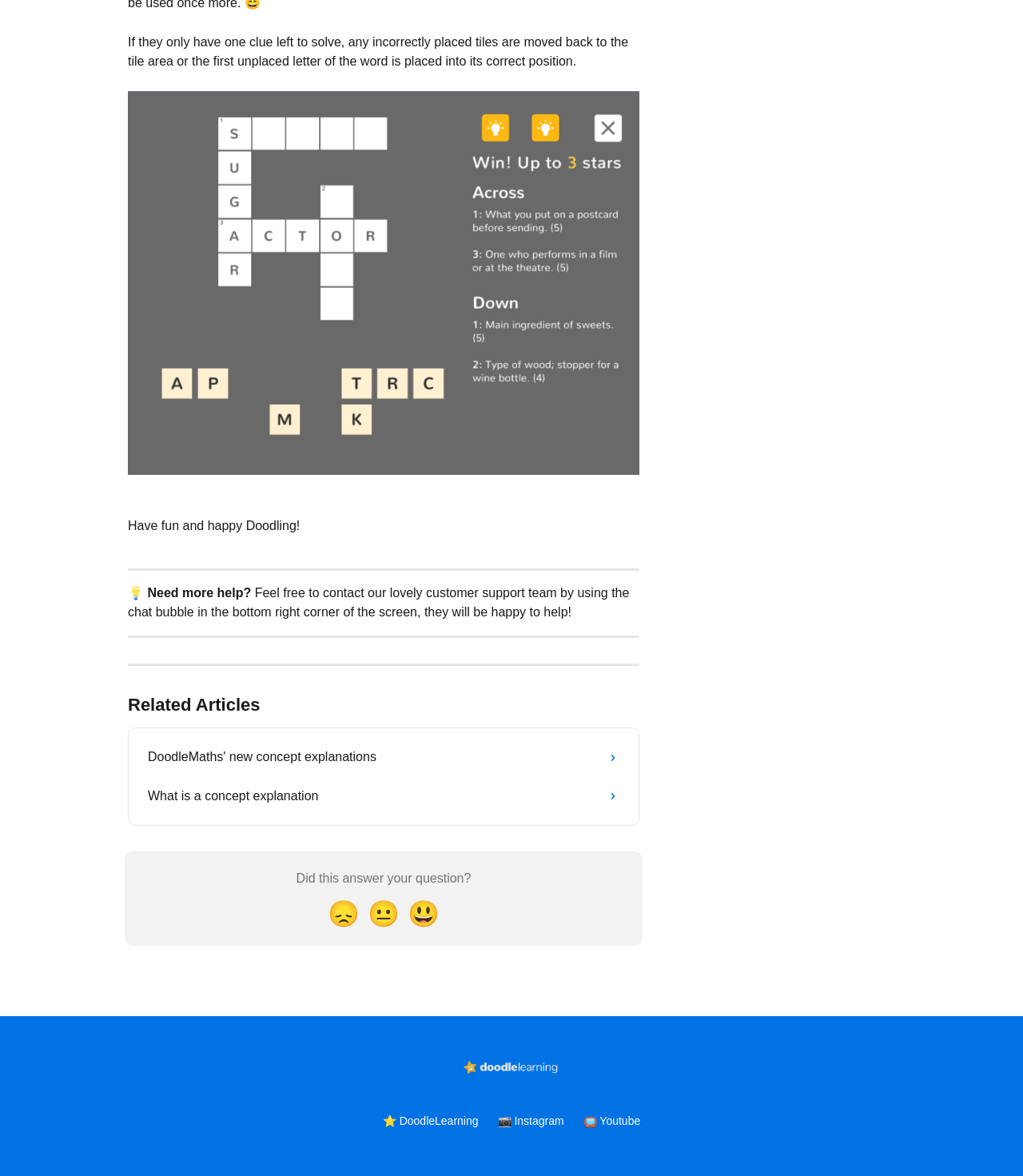Find the bounding box coordinates of the clickable area required to complete the following action: "Click on the link to view the latest match previews and reports".

None